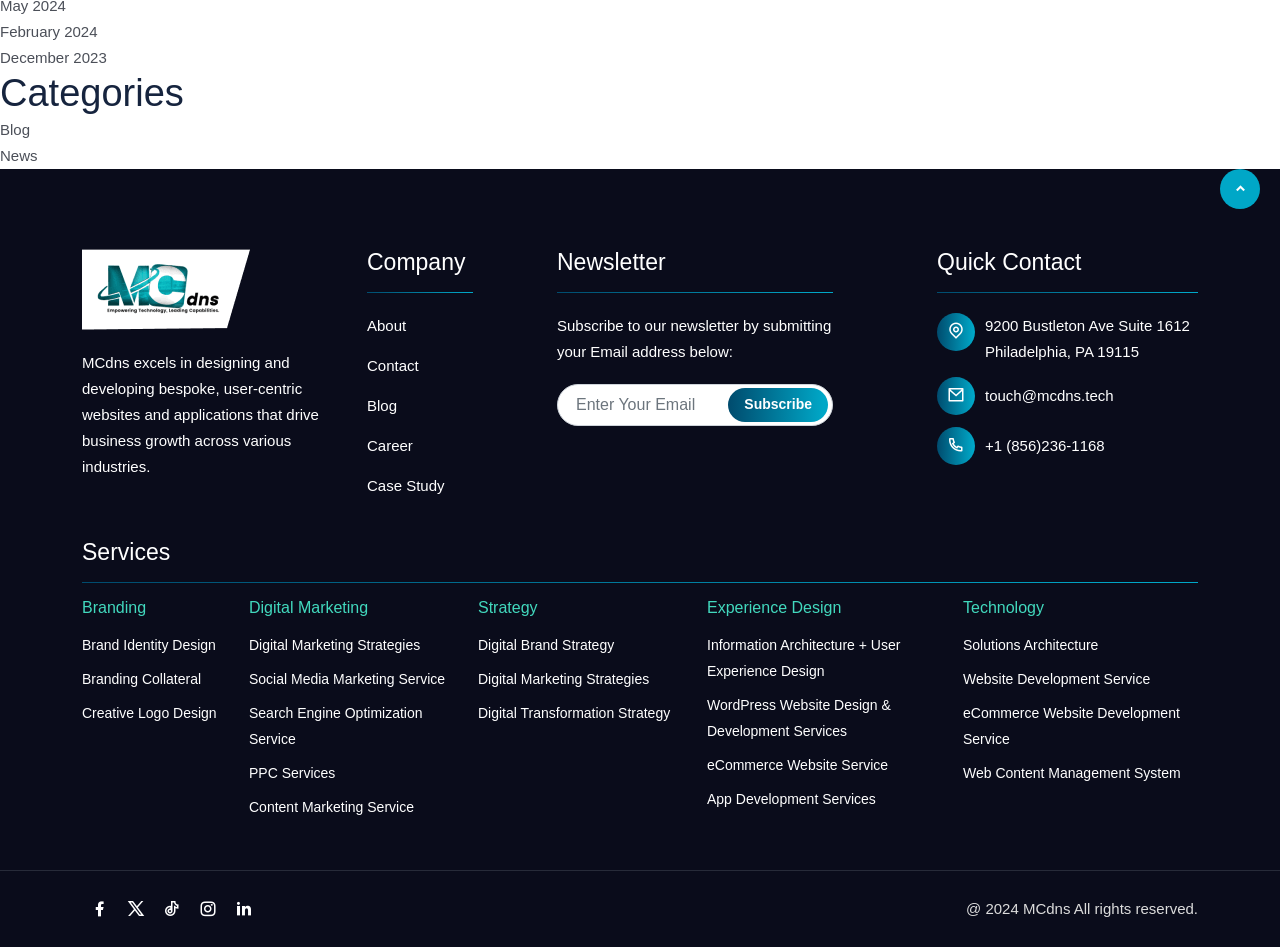Identify the bounding box for the given UI element using the description provided. Coordinates should be in the format (top-left x, top-left y, bottom-right x, bottom-right y) and must be between 0 and 1. Here is the description: Case Study

[0.287, 0.504, 0.347, 0.522]